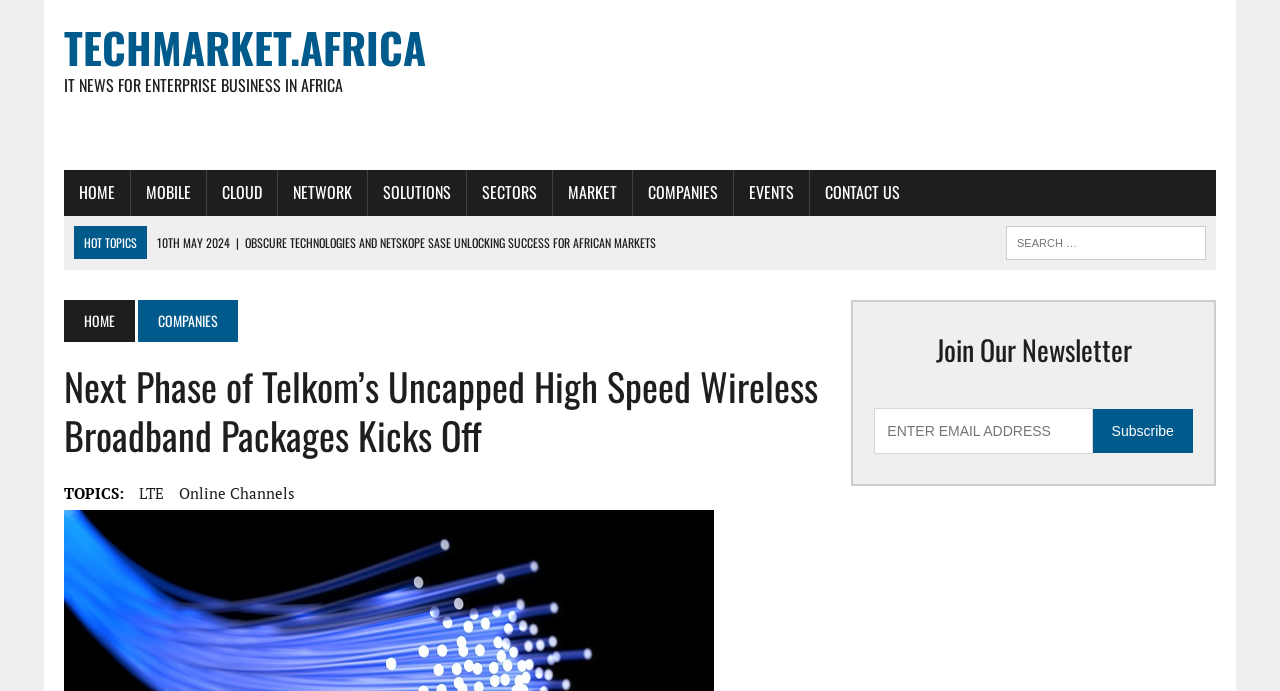Please locate the bounding box coordinates of the element that should be clicked to complete the given instruction: "Click the link to view pictures of Dallas season 8".

None